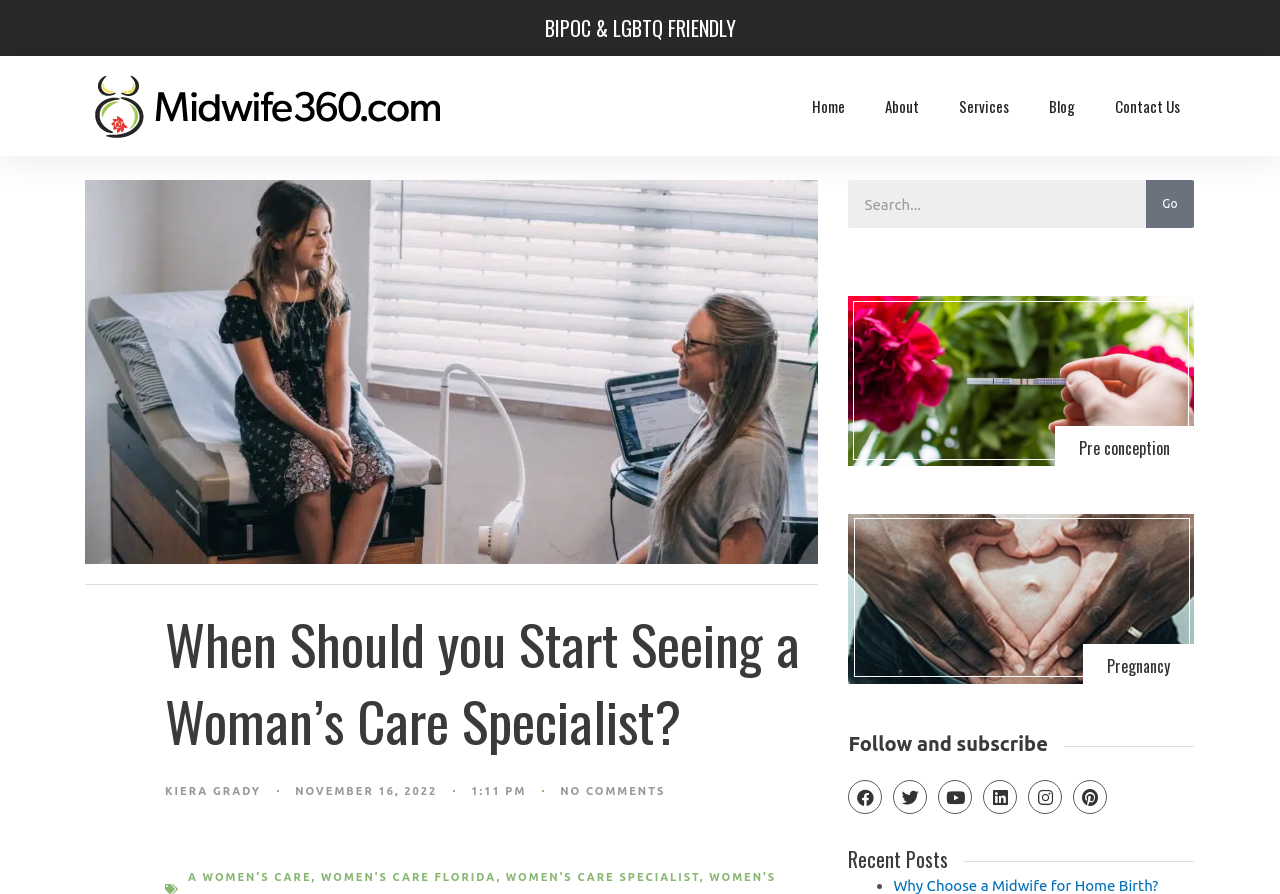Identify the bounding box of the UI component described as: "Services".

[0.734, 0.068, 0.804, 0.169]